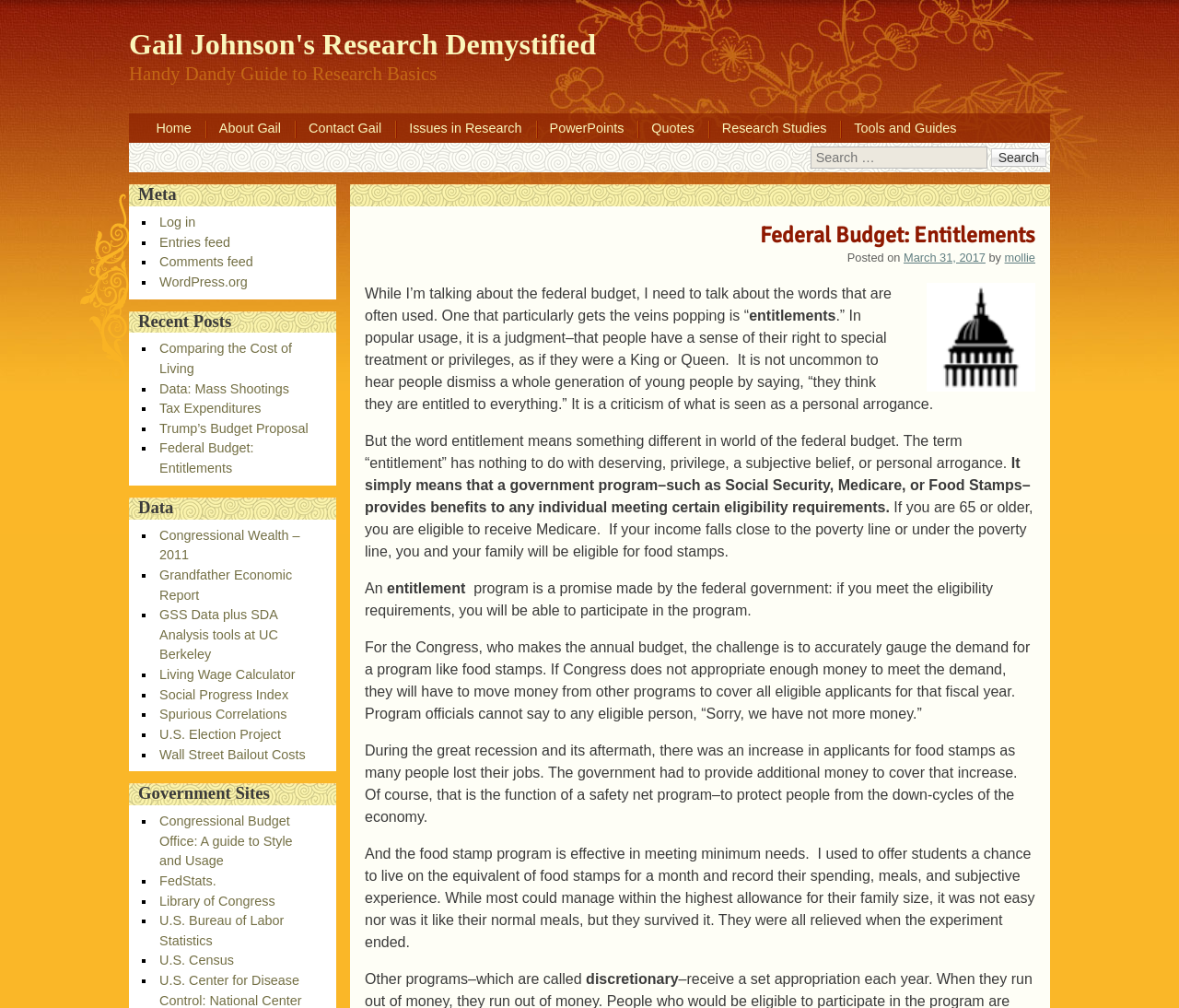Please find the bounding box coordinates of the section that needs to be clicked to achieve this instruction: "Read the post about Federal Budget: Entitlements".

[0.309, 0.219, 0.878, 0.247]